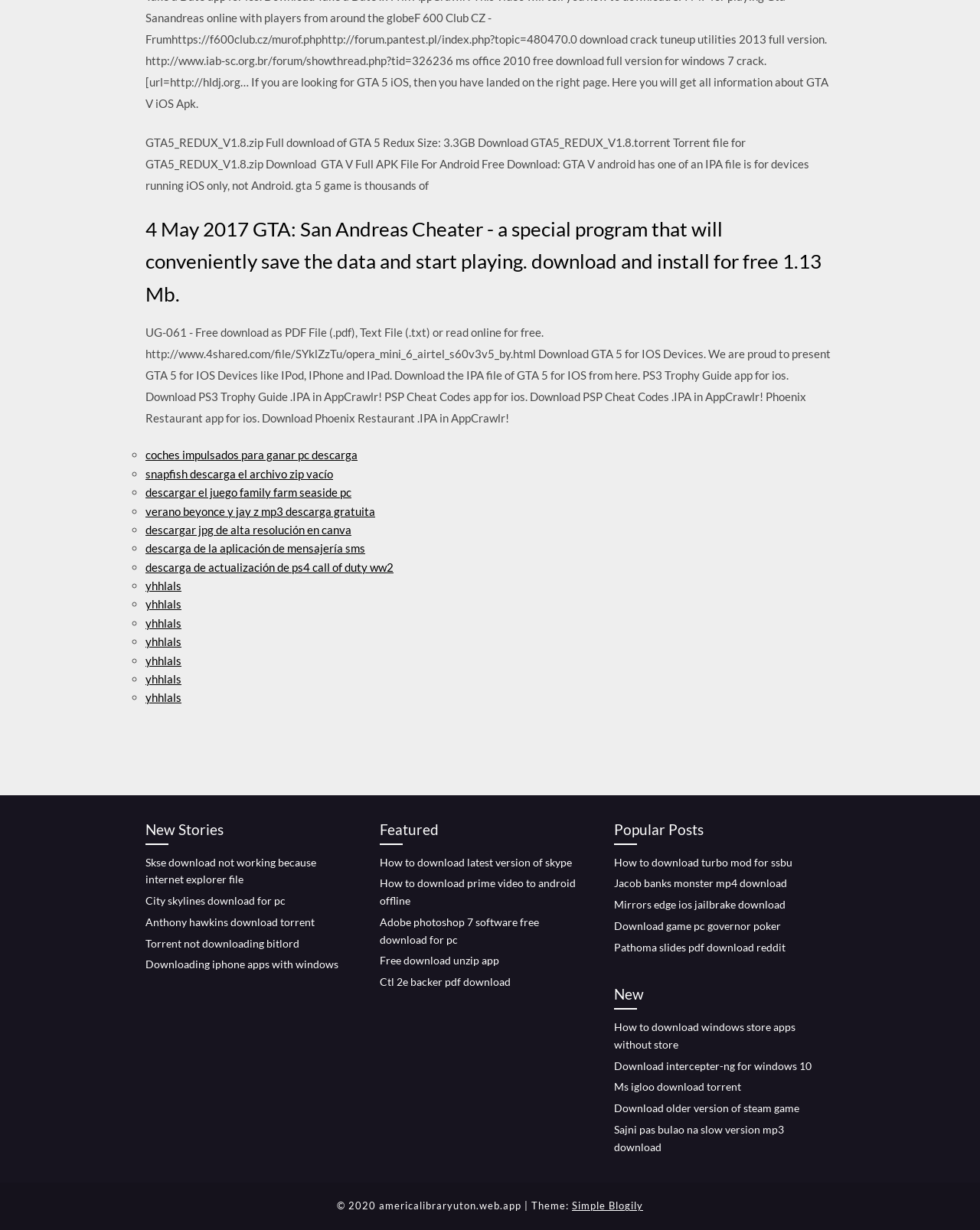Bounding box coordinates are specified in the format (top-left x, top-left y, bottom-right x, bottom-right y). All values are floating point numbers bounded between 0 and 1. Please provide the bounding box coordinate of the region this sentence describes: alt="follow us in feedly"

None